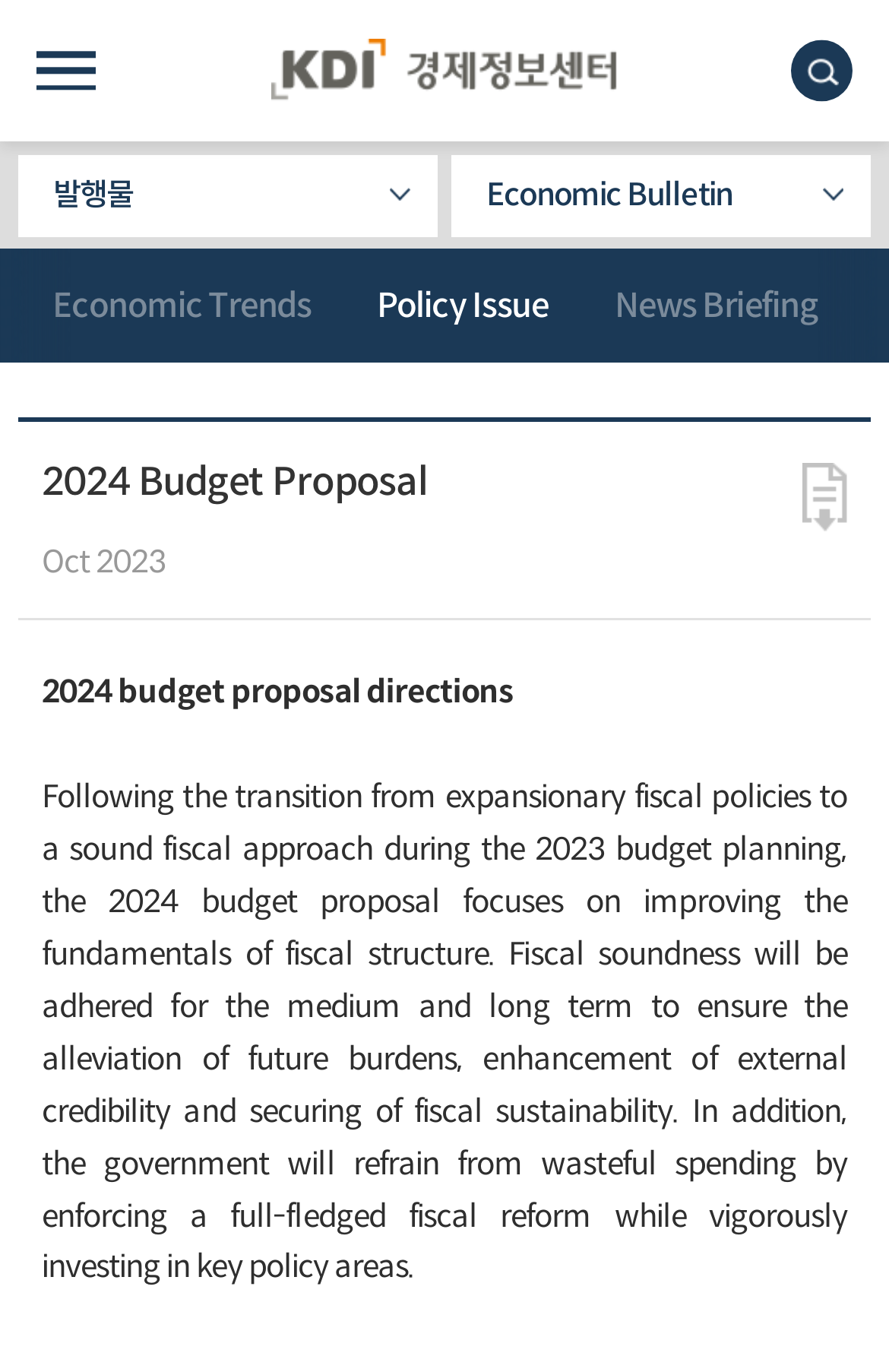Determine the bounding box coordinates for the clickable element to execute this instruction: "Click the Economic Trends link". Provide the coordinates as four float numbers between 0 and 1, i.e., [left, top, right, bottom].

[0.021, 0.181, 0.387, 0.264]